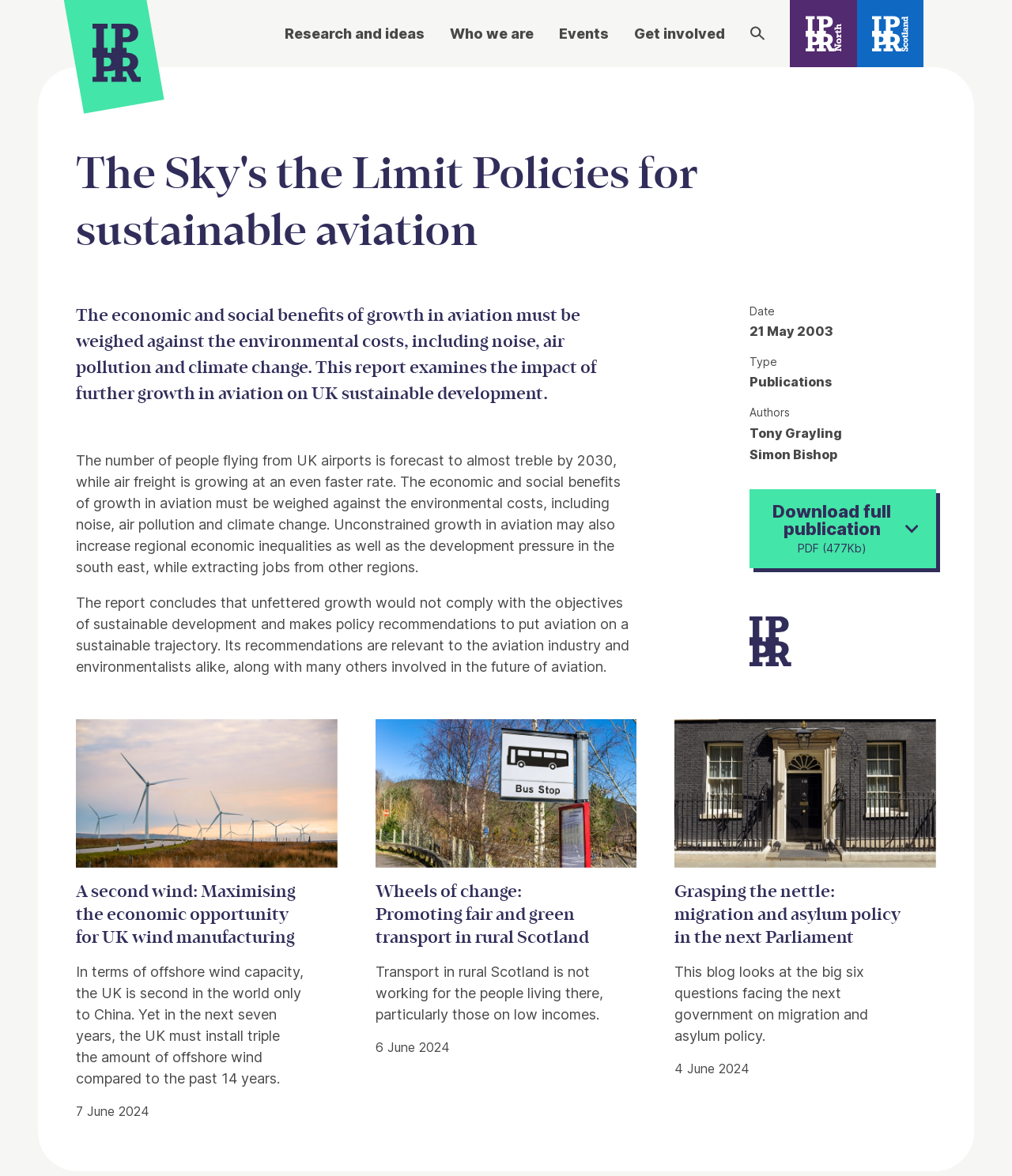Please locate the bounding box coordinates of the element's region that needs to be clicked to follow the instruction: "Click on 'Who we are'". The bounding box coordinates should be provided as four float numbers between 0 and 1, i.e., [left, top, right, bottom].

[0.445, 0.019, 0.527, 0.037]